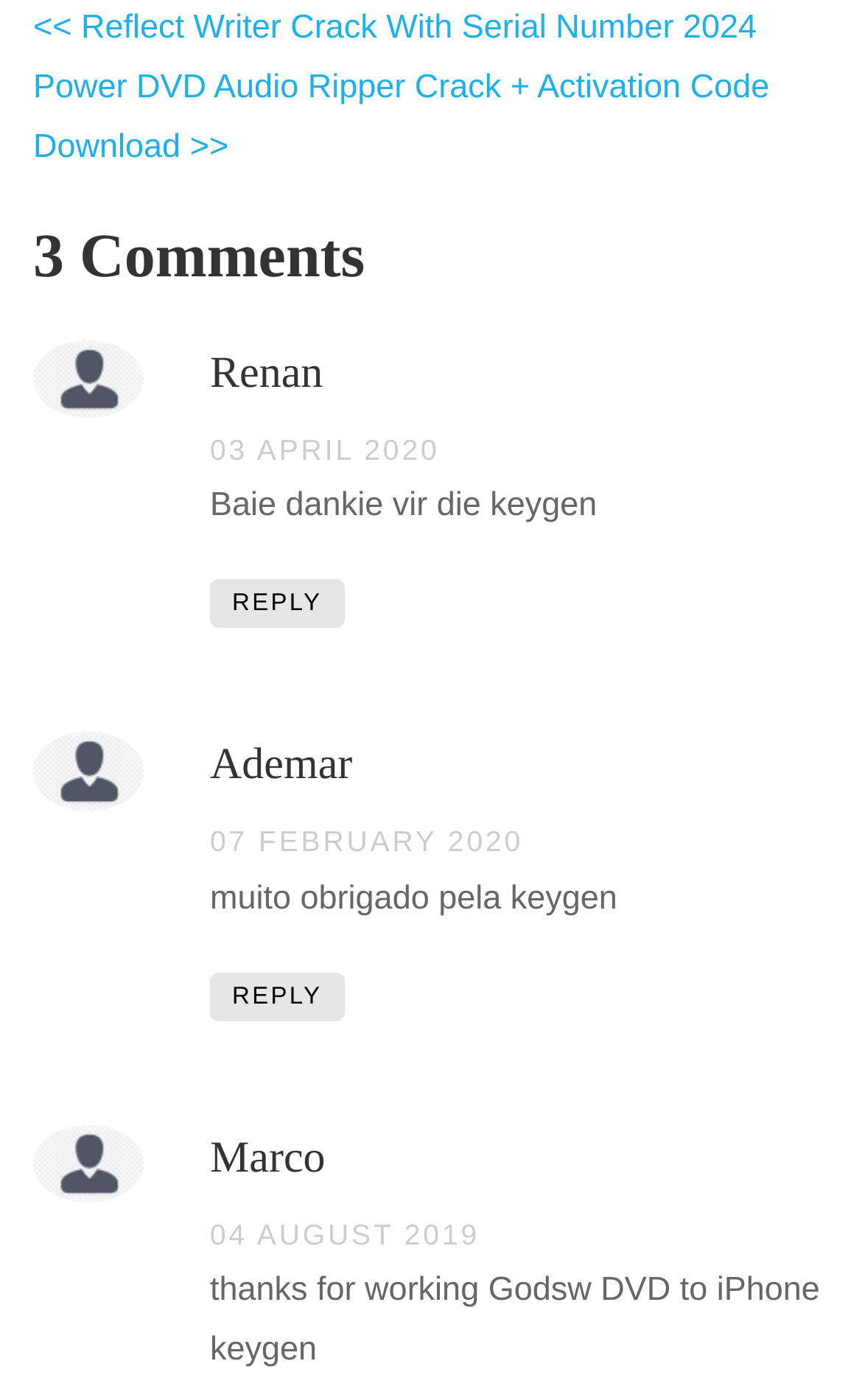How many comments are on the webpage?
Please describe in detail the information shown in the image to answer the question.

The heading '3 Comments' at the top of the webpage indicates that there are three comments on the webpage.